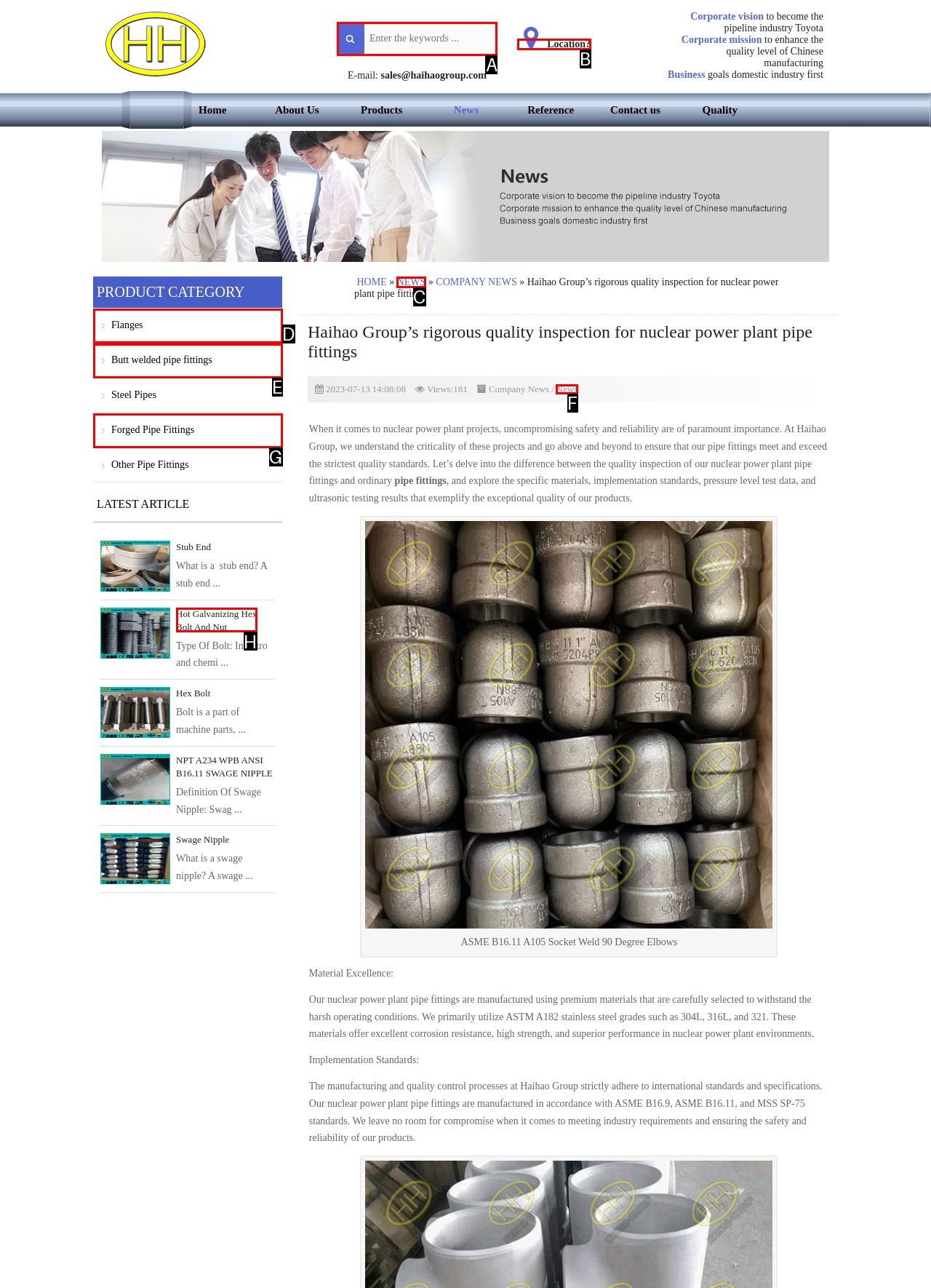Tell me the letter of the UI element I should click to accomplish the task: Subscribe to the newsletter based on the choices provided in the screenshot.

None